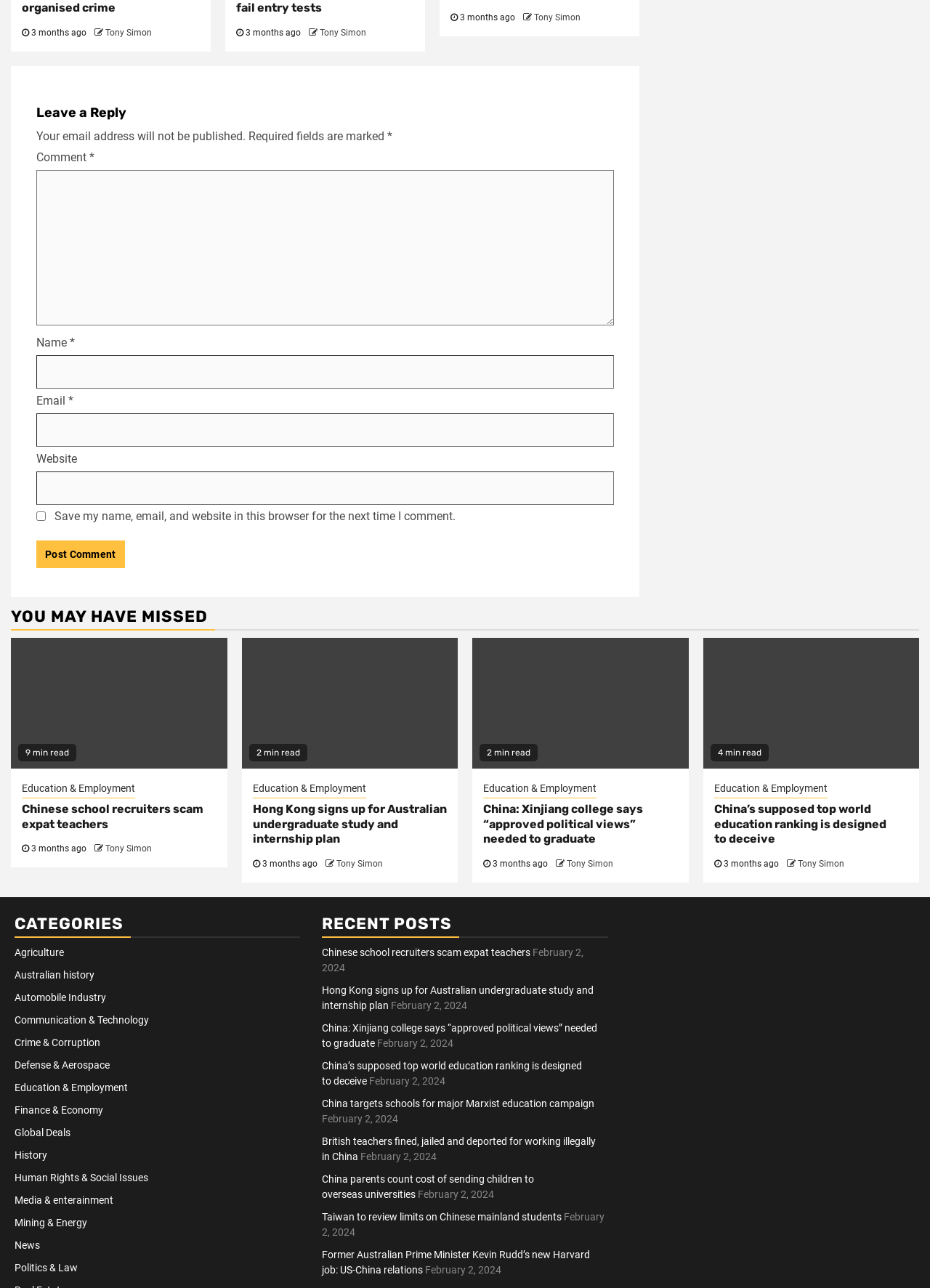Provide a brief response to the question below using a single word or phrase: 
Who is the author of the article 'Hong Kong signs up for Australian undergraduate study and internship plan'?

Tony Simon